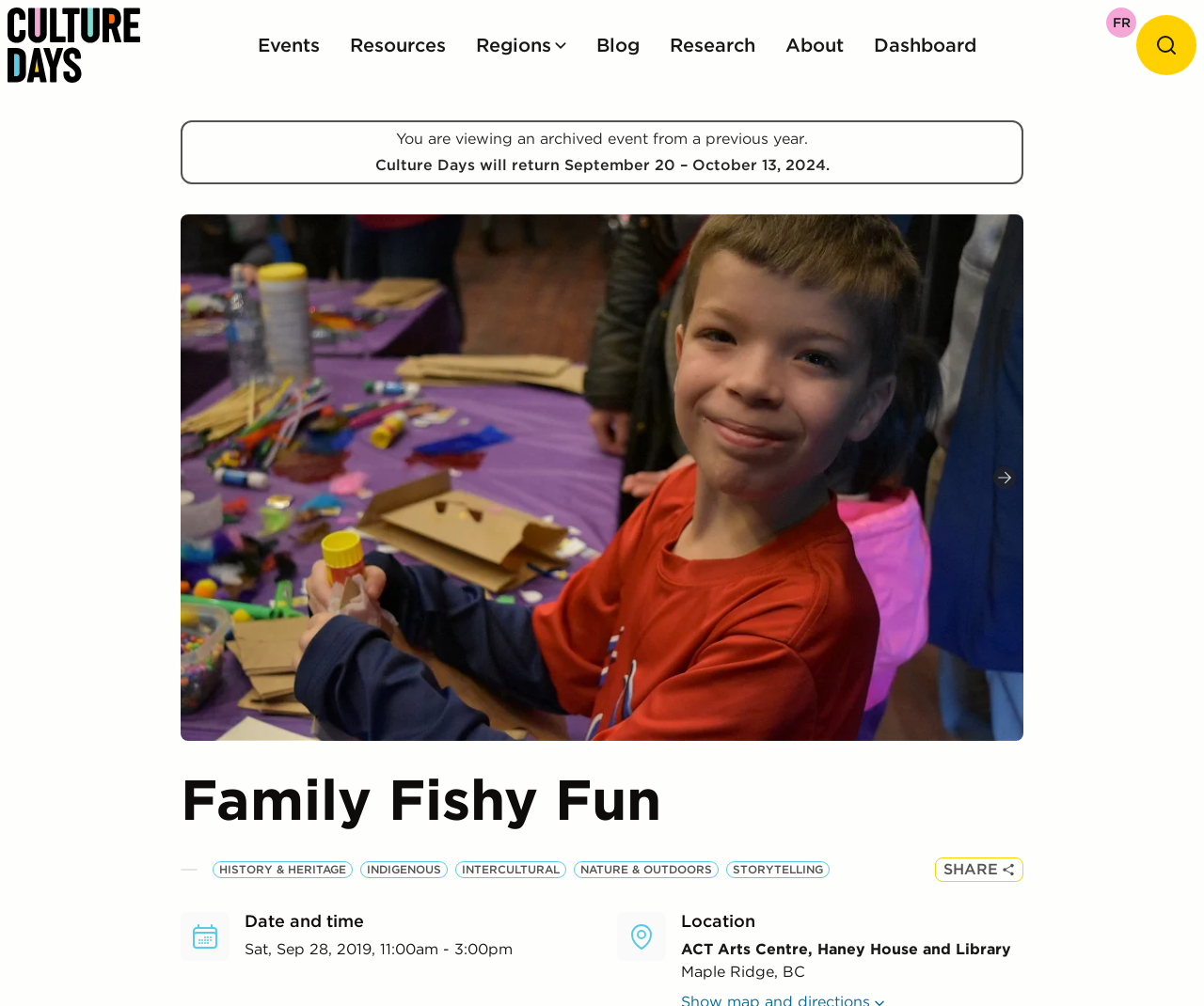Identify the main heading from the webpage and provide its text content.

Family Fishy Fun